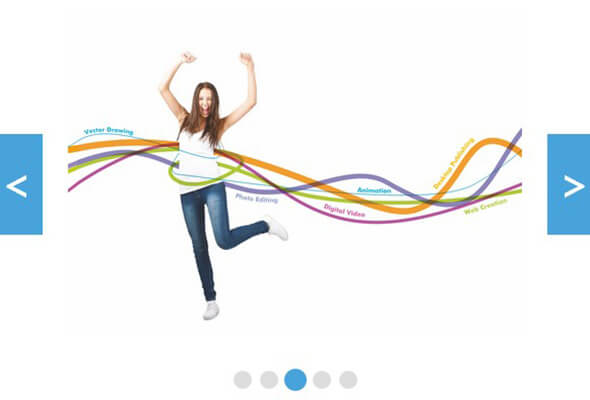Provide a comprehensive description of the image.

The image showcases a lively young woman mid-dance, exuding a sense of joy and creativity. She is dressed in a white shirt and blue jeans, with her arms raised in celebration. Surrounding her are vibrant, colorful lines that represent various creative fields, including "Vector Drawing," "Photo Editing," "Animation," "Digital Video," and "Web Grading," conveying a dynamic atmosphere of artistic expression. The background is bright and minimalistic, enhancing the focus on her energetic pose and the creative themes illustrated. On either side of the image, there are navigation arrows, inviting viewers to explore further. This visual encapsulates the spirit of creativity and the multitude of artistic possibilities.